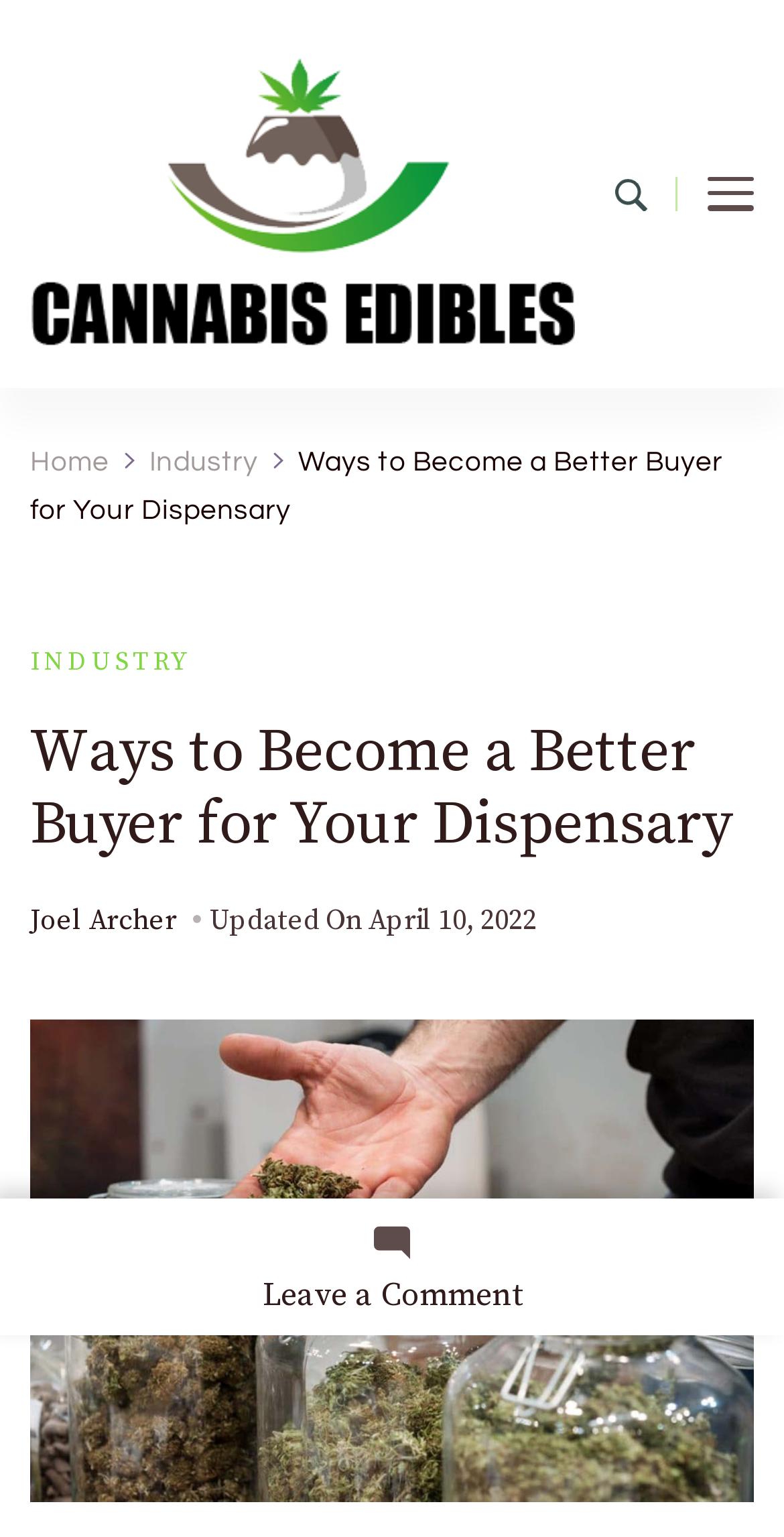Locate the bounding box coordinates of the segment that needs to be clicked to meet this instruction: "Click the 'Leave a Comment on Ways to Become a Better Buyer for Your Dispensary' link".

[0.335, 0.831, 0.665, 0.856]